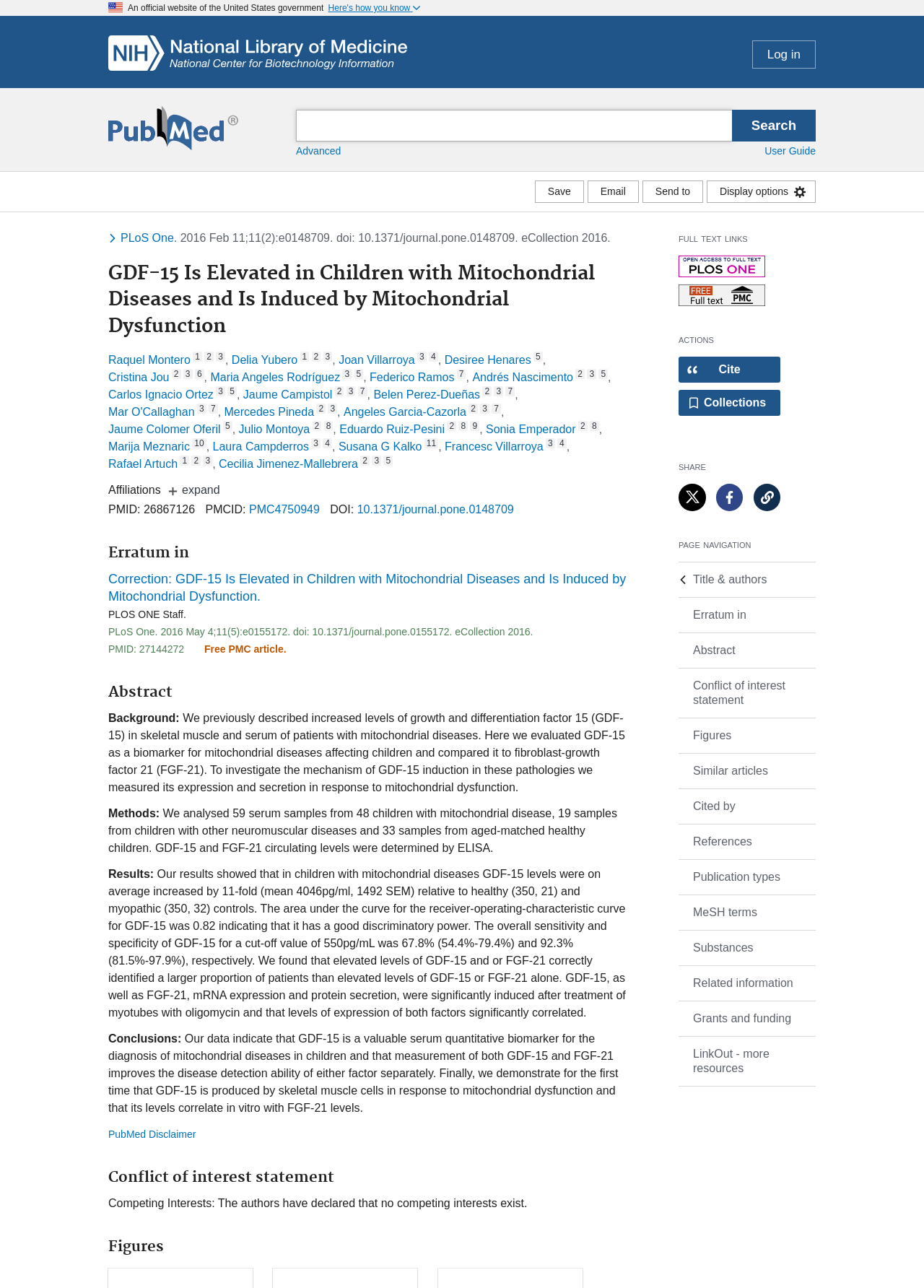Use one word or a short phrase to answer the question provided: 
How many authors are listed for this article?

3